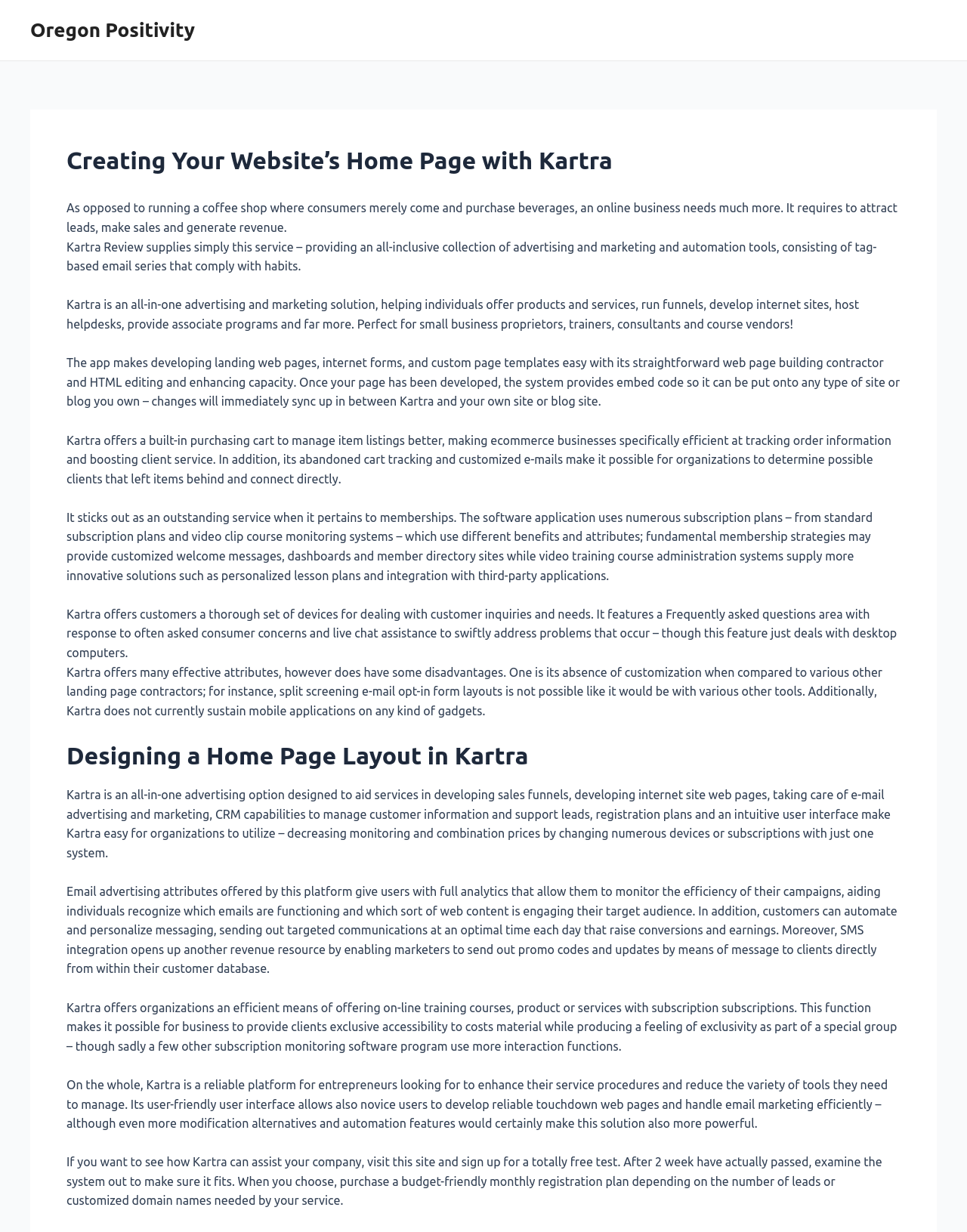Give an extensive and precise description of the webpage.

This webpage is about setting up a blog in Kartra, with a focus on efficiently building homepages. At the top, there is a link to "Oregon Positivity" and a header that reads "Creating Your Website’s Home Page with Kartra". Below the header, there are several paragraphs of text that discuss the benefits and features of using Kartra, including its all-in-one marketing solution, landing page builder, and email marketing capabilities.

The text is divided into sections, with headings that break up the content. The first section discusses the importance of attracting leads and generating revenue for an online business, and how Kartra can provide the necessary tools to do so. The next section explains the features of Kartra, including its ability to create landing pages, host helpdesks, and provide affiliate programs.

Further down the page, there are sections that discuss Kartra's built-in purchasing cart, membership plans, and customer support features. The text also mentions some of the limitations of Kartra, such as its lack of customization options compared to other landing page builders.

The page also includes a section on designing a home page layout in Kartra, which discusses the platform's all-in-one marketing solution and its ability to help businesses create sales funnels and manage customer data. There is also a section on email marketing features, which allows users to track the performance of their campaigns and automate messaging.

Towards the bottom of the page, there is a section that discusses Kartra's features for offering online training courses and products with subscription subscriptions. The final section summarizes the benefits of using Kartra and invites readers to sign up for a free trial to see how it can help their business.